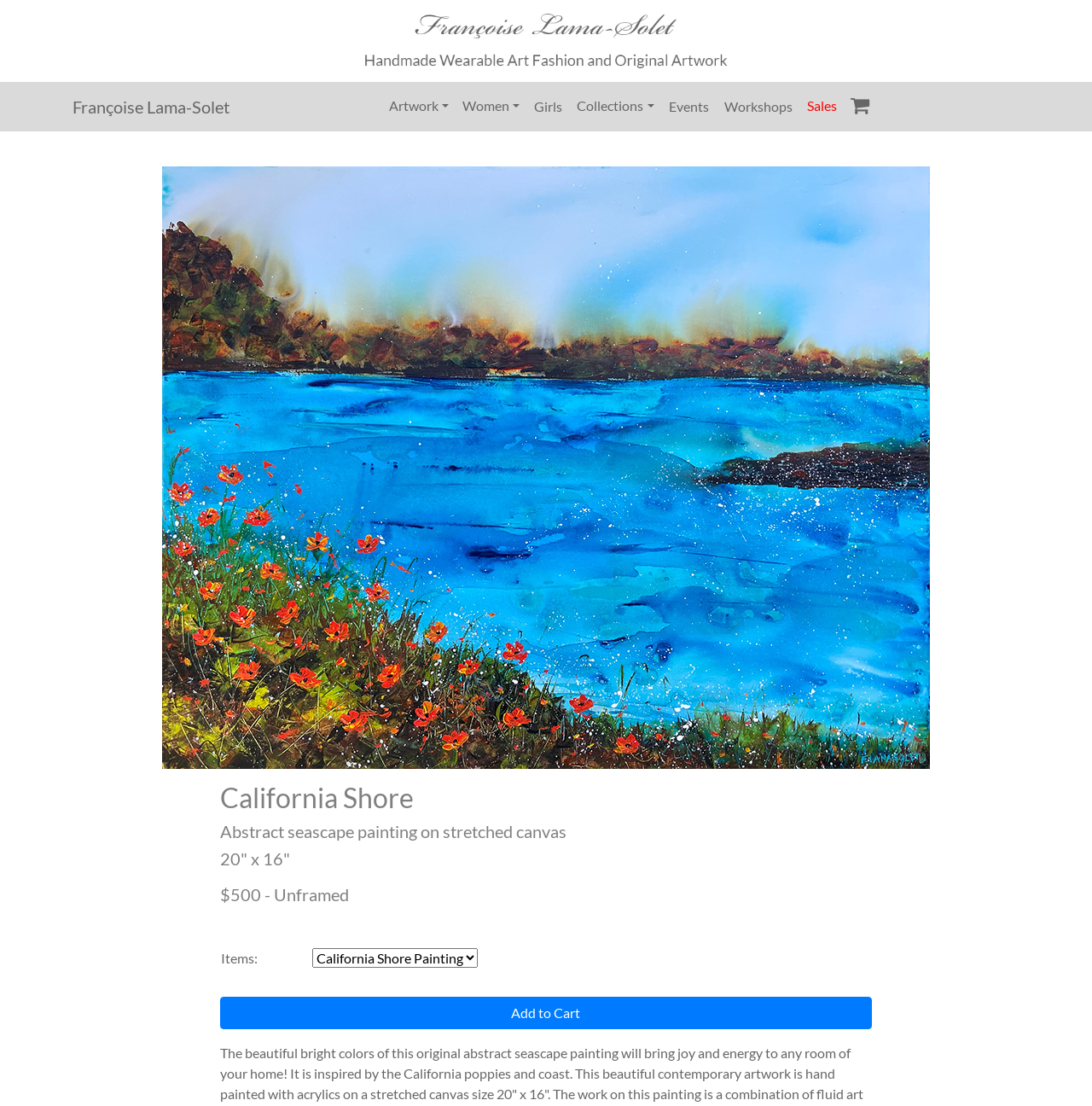Please specify the bounding box coordinates of the clickable section necessary to execute the following command: "Click the artist's name".

[0.066, 0.081, 0.21, 0.112]